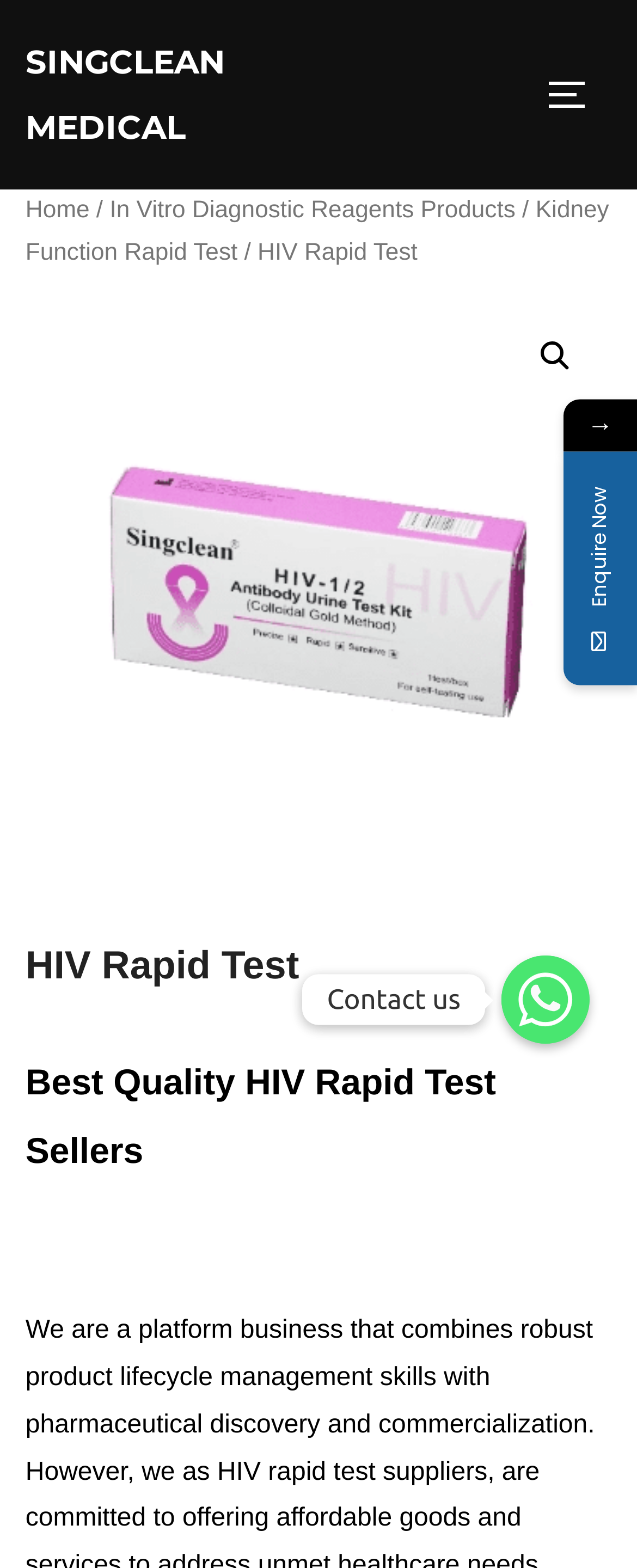Refer to the image and provide an in-depth answer to the question: 
What is the name of the company at the top left?

By looking at the top left corner of the webpage, I can see a link with the text 'SINGCLEAN MEDICAL', which suggests that it is the name of the company.